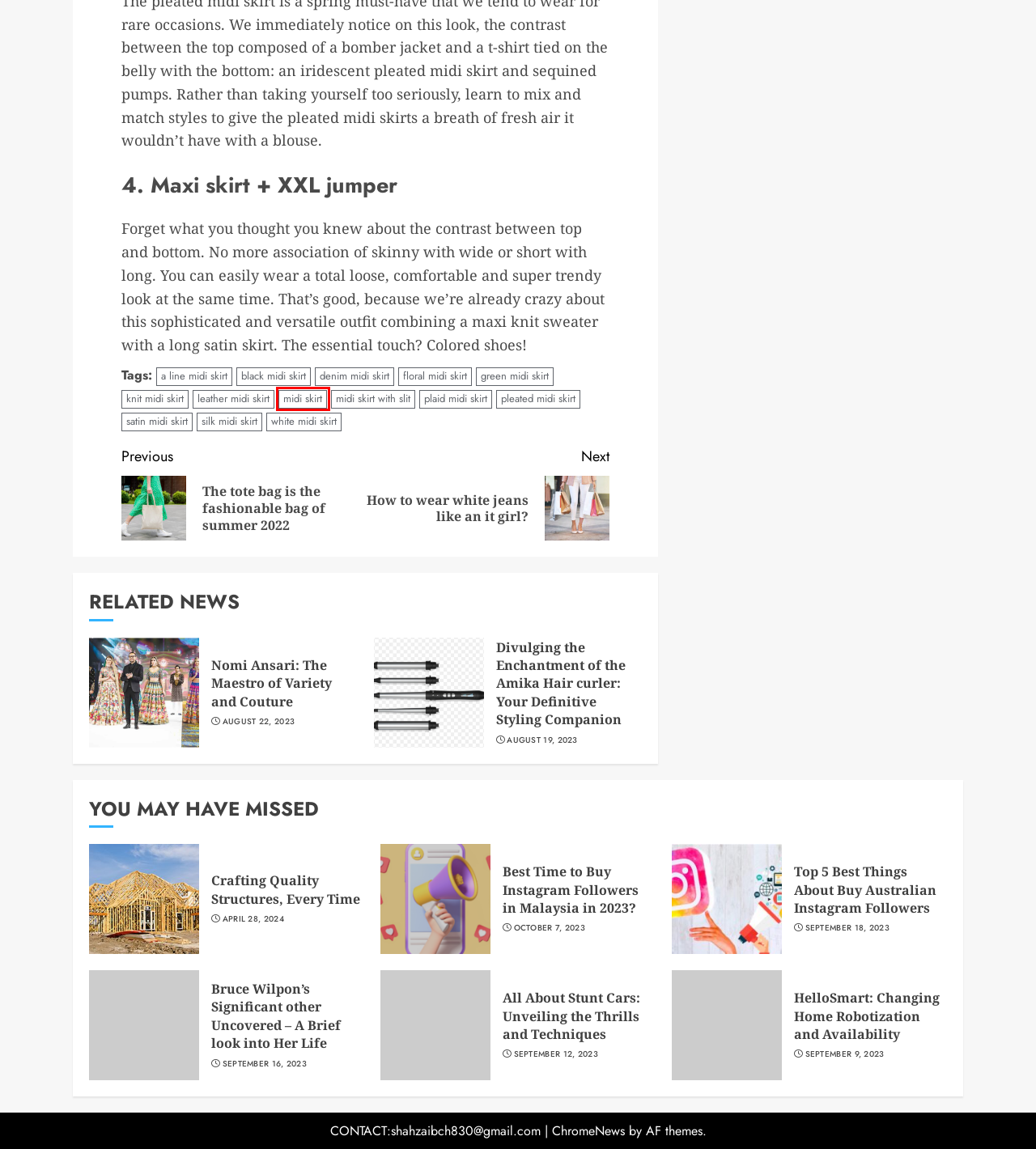Review the screenshot of a webpage that includes a red bounding box. Choose the most suitable webpage description that matches the new webpage after clicking the element within the red bounding box. Here are the candidates:
A. pleated midi skirt – articledofollow
B. Nomi Ansari: The Maestro of Variety and Couture – articledofollow
C. green midi skirt – articledofollow
D. black midi skirt – articledofollow
E. Crafting Quality Structures, Every Time – articledofollow
F. October 2023 – articledofollow
G. midi skirt – articledofollow
H. denim midi skirt – articledofollow

G